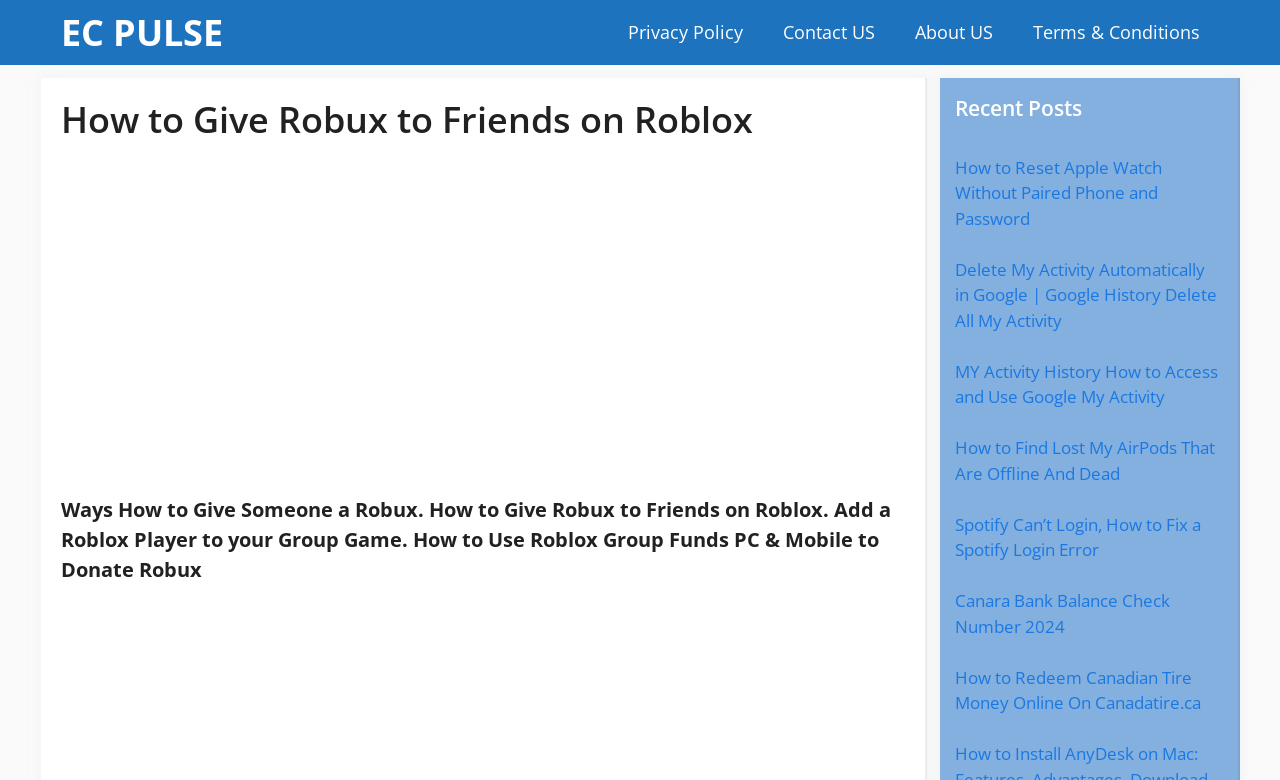Given the description "EC PULSE", provide the bounding box coordinates of the corresponding UI element.

[0.047, 0.0, 0.174, 0.083]